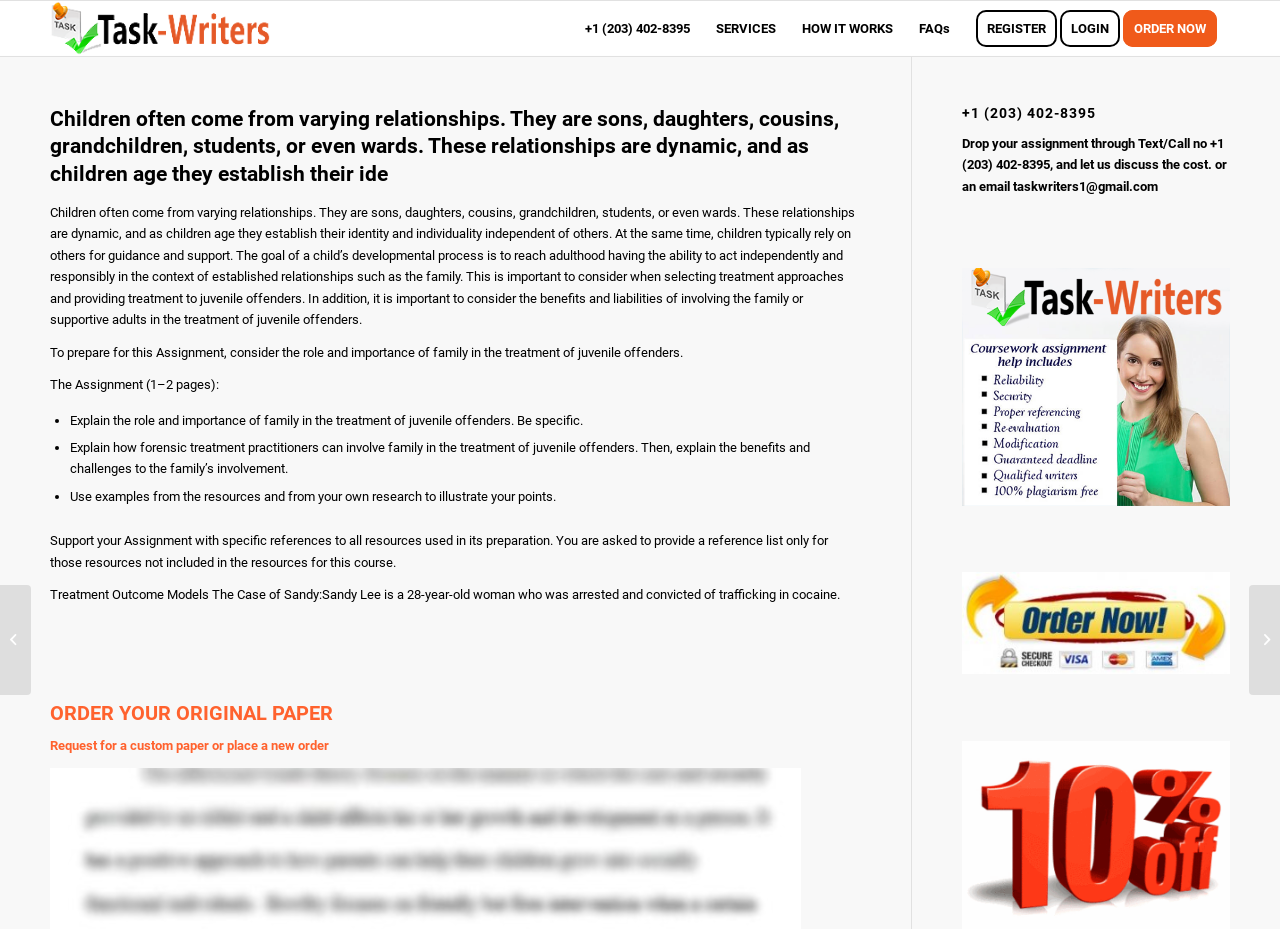What is the phone number to drop an assignment?
Provide a detailed answer to the question using information from the image.

The phone number can be found in the top-right corner of the webpage, in the menu item '+1 (203) 402-8395', and also in the static text 'Drop your assignment through Text/Call no +1 (203) 402-8395,'.